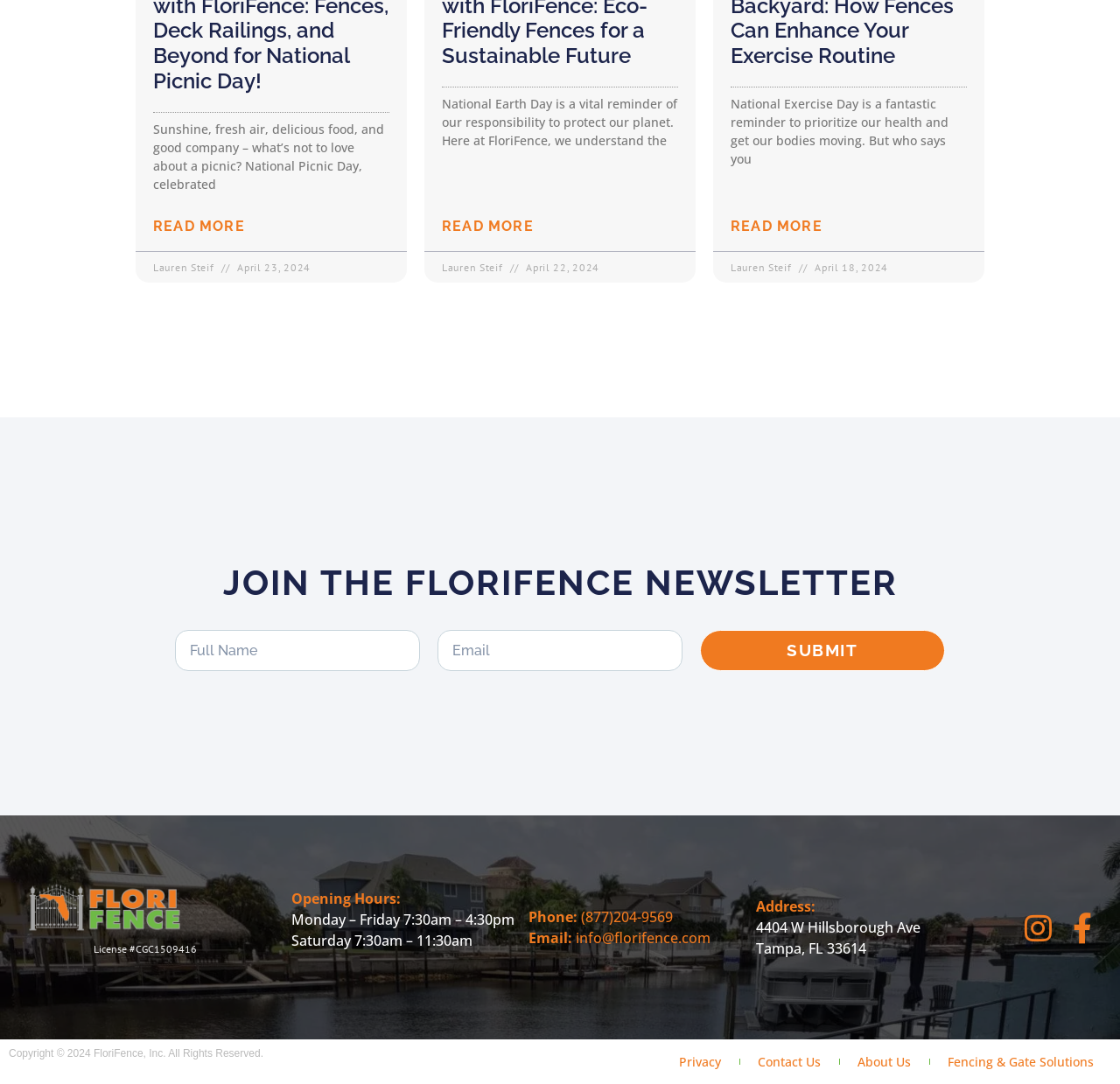Specify the bounding box coordinates for the region that must be clicked to perform the given instruction: "Call FloriFence at (877)204-9569".

[0.519, 0.837, 0.601, 0.855]